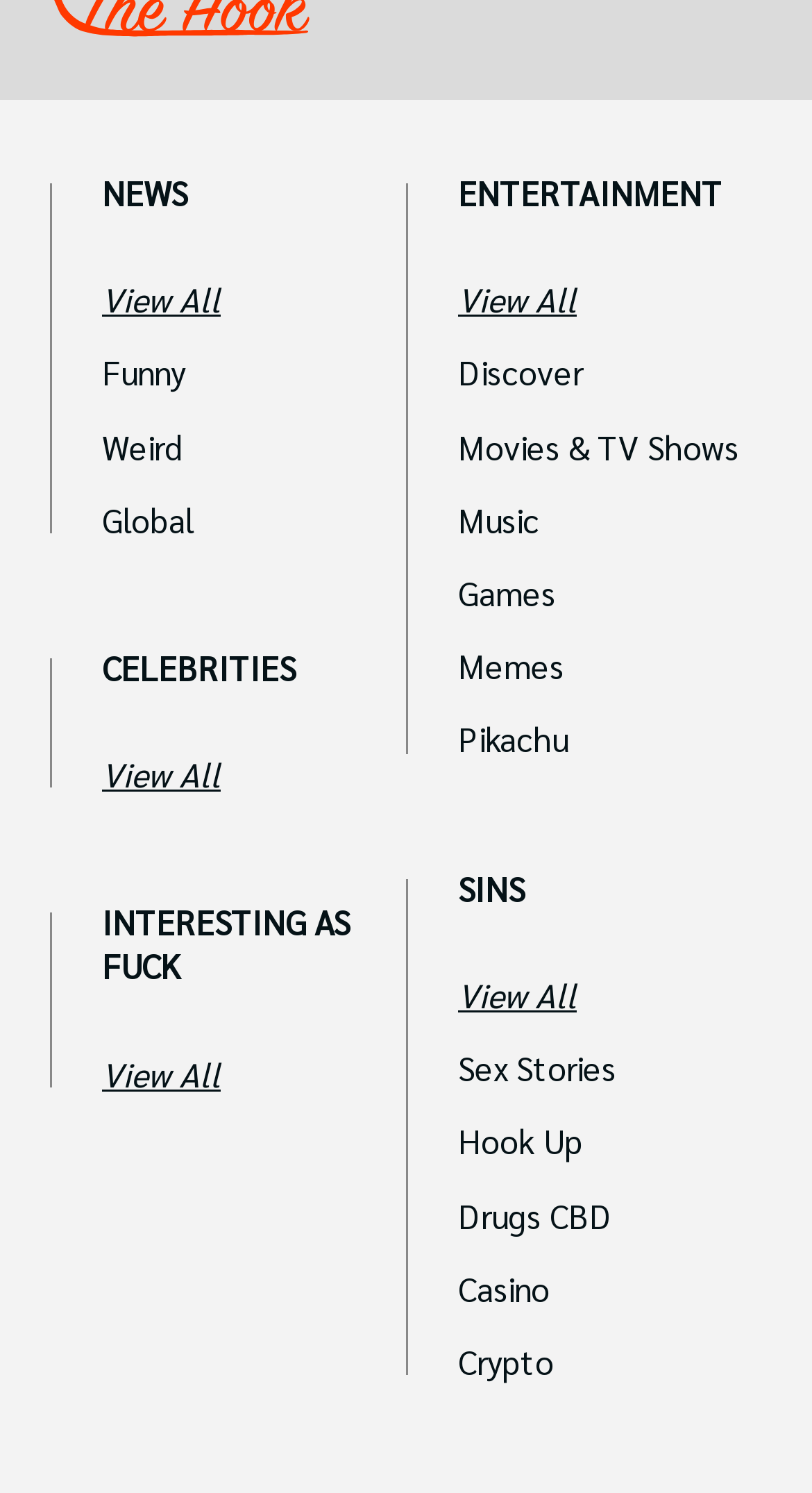What is the second category of entertainment?
Using the image, give a concise answer in the form of a single word or short phrase.

Discover